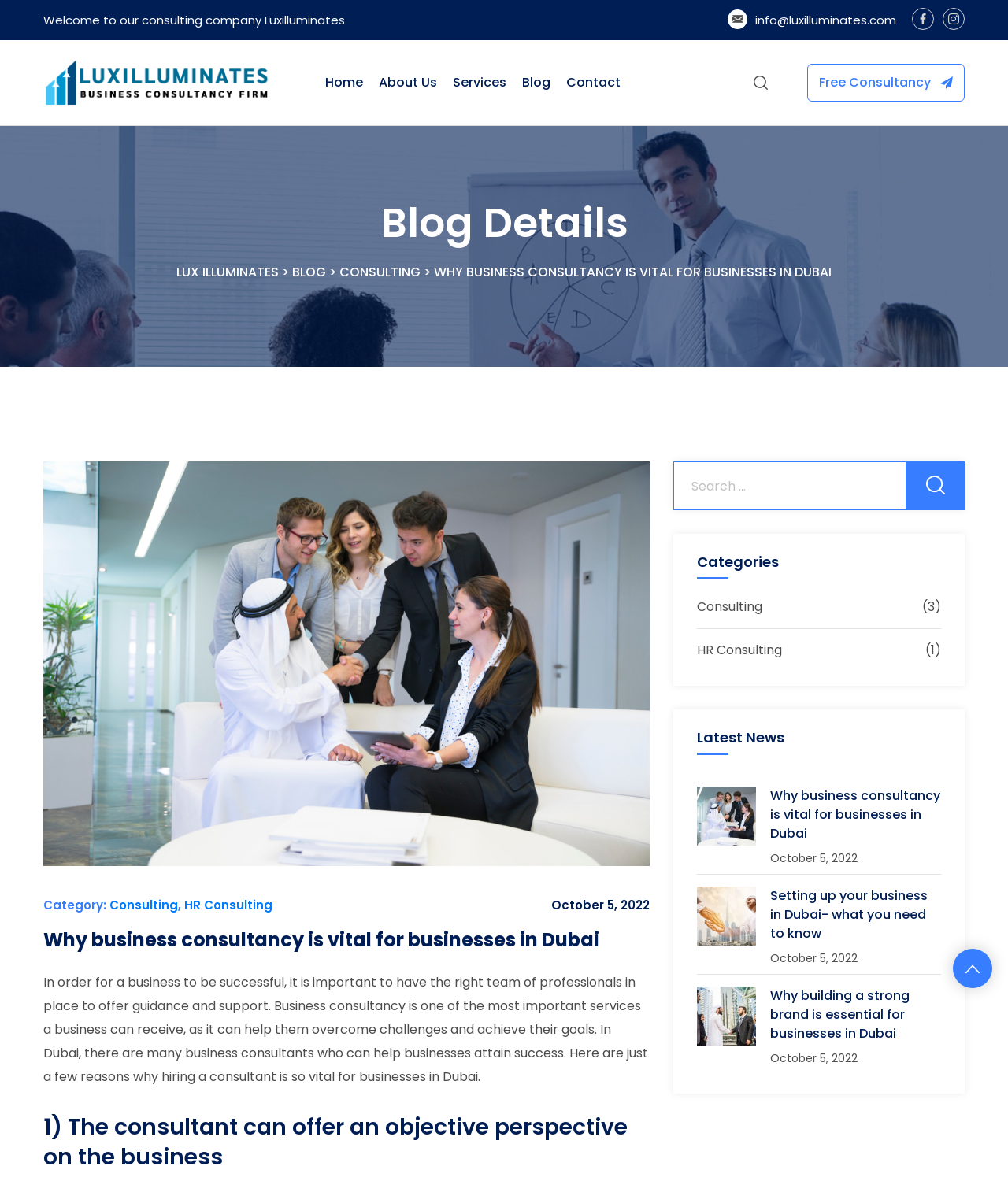Identify the bounding box coordinates of the element to click to follow this instruction: 'Search for something'. Ensure the coordinates are four float values between 0 and 1, provided as [left, top, right, bottom].

[0.668, 0.391, 0.957, 0.432]